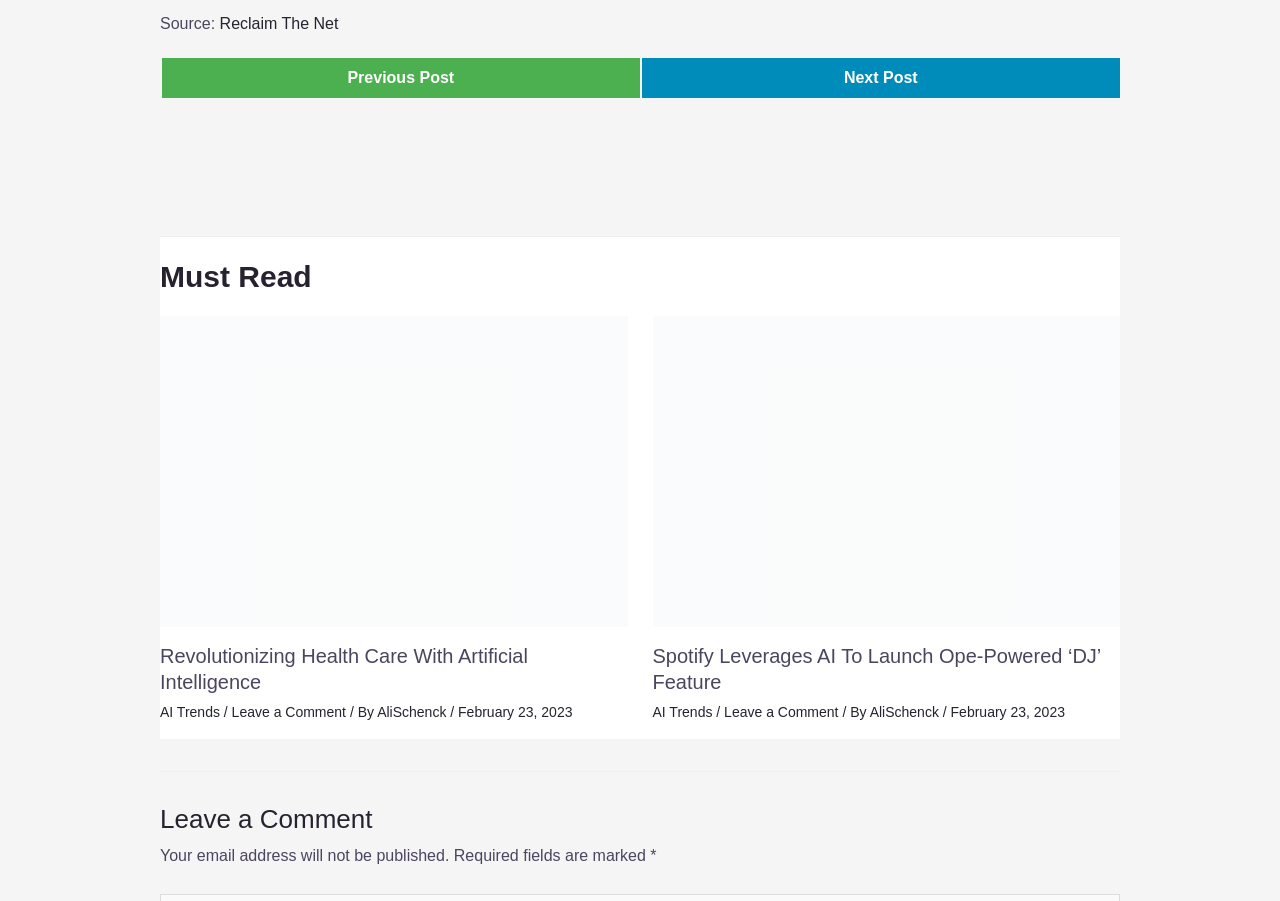What is the title of the first article?
Using the image as a reference, answer the question with a short word or phrase.

Revolutionizing Health Care With Artificial Intelligence